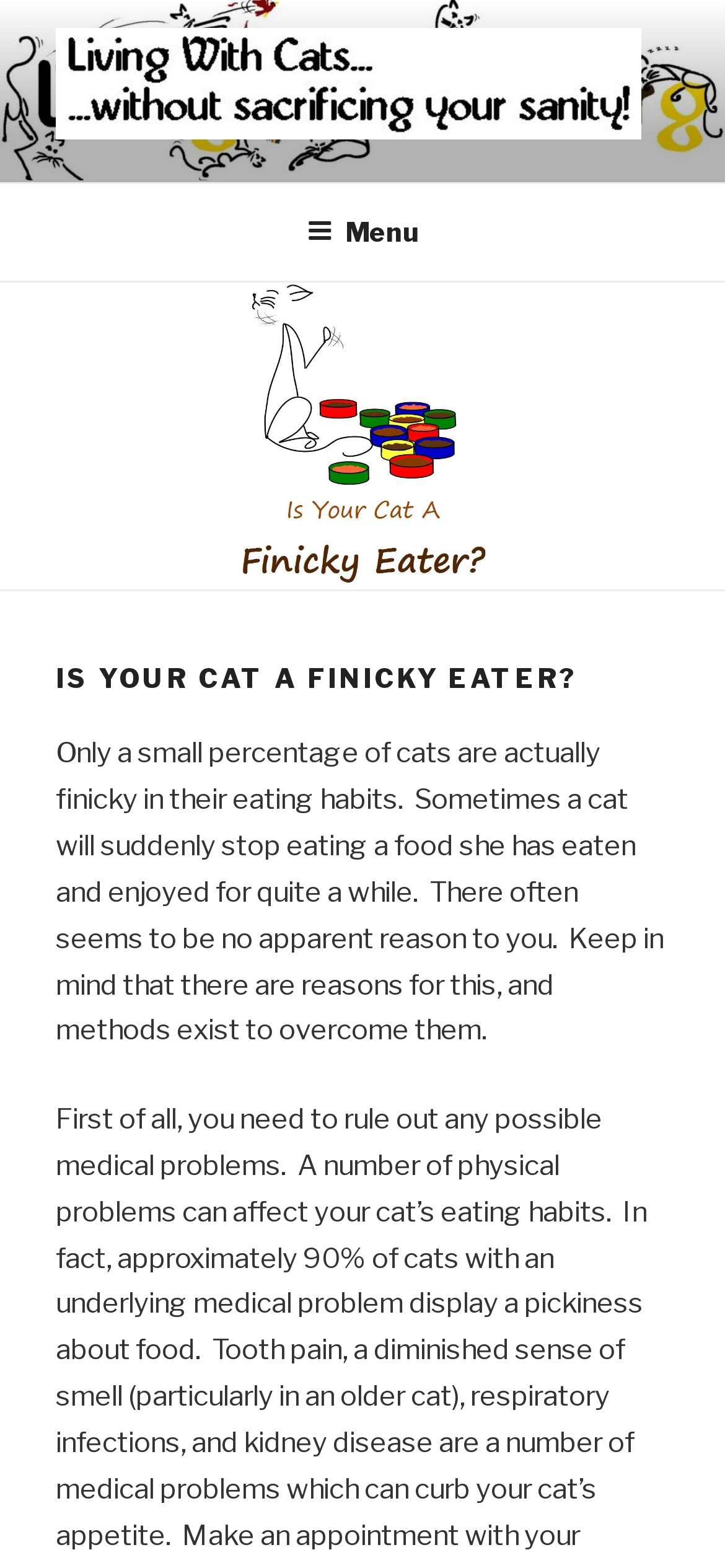Provide the bounding box coordinates for the UI element described in this sentence: "parent_node: LIVING WITH CATS". The coordinates should be four float values between 0 and 1, i.e., [left, top, right, bottom].

[0.077, 0.018, 0.923, 0.099]